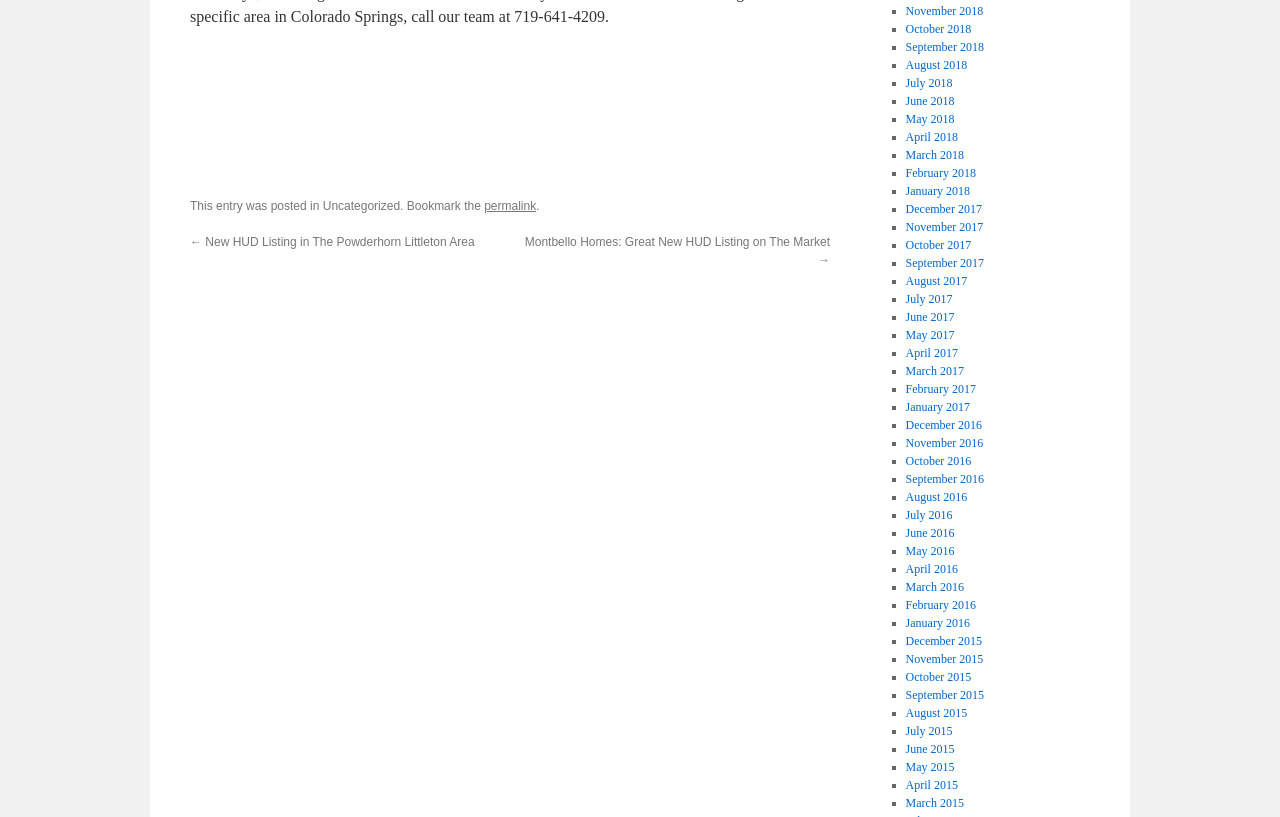Specify the bounding box coordinates for the region that must be clicked to perform the given instruction: "Click the permalink".

[0.378, 0.244, 0.419, 0.261]